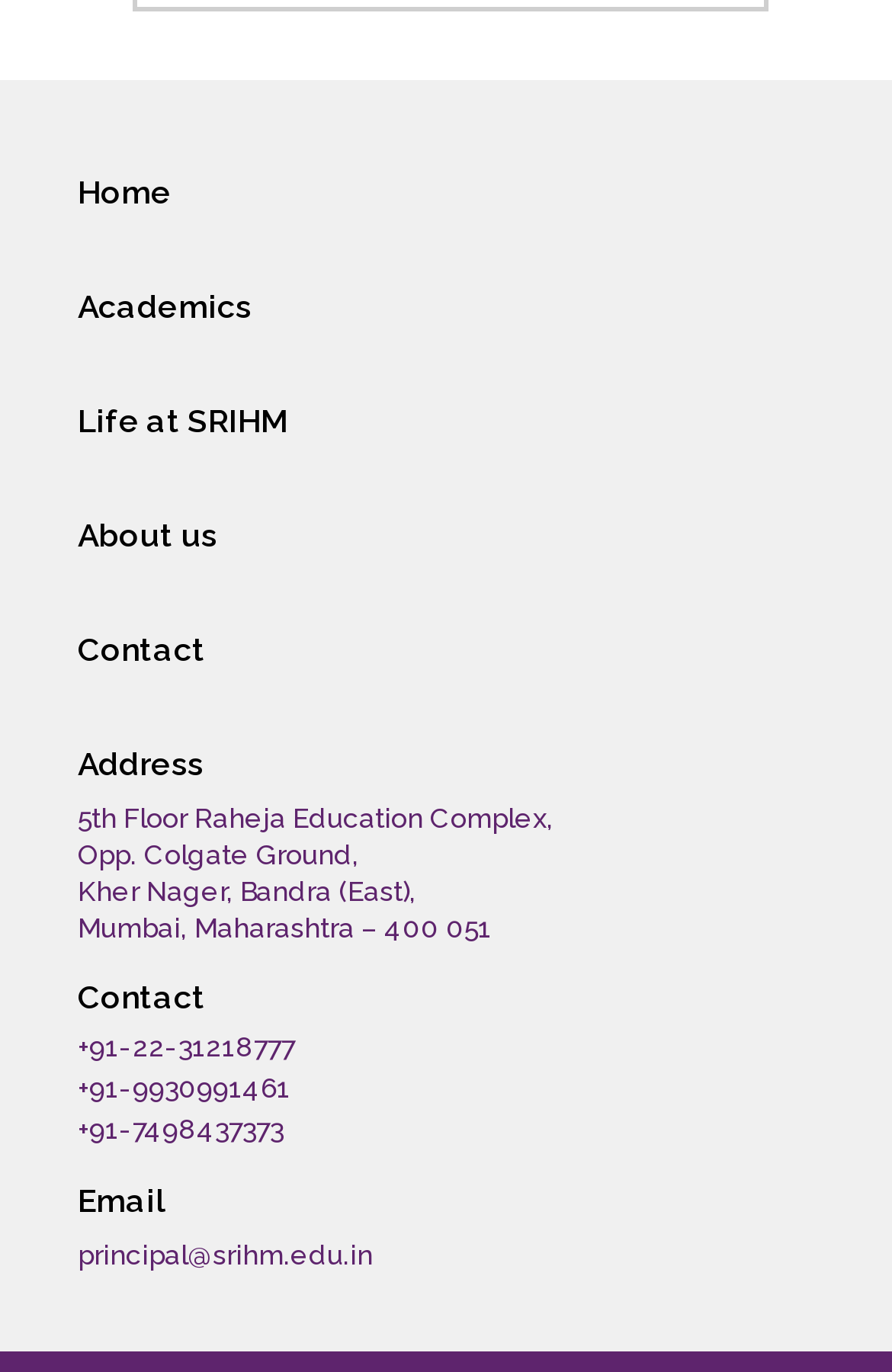Refer to the image and offer a detailed explanation in response to the question: What is the phone number to contact SRIHM?

I found the phone number by looking at the link elements with the phone number format and selecting the first one, which is +91-22-31218777.